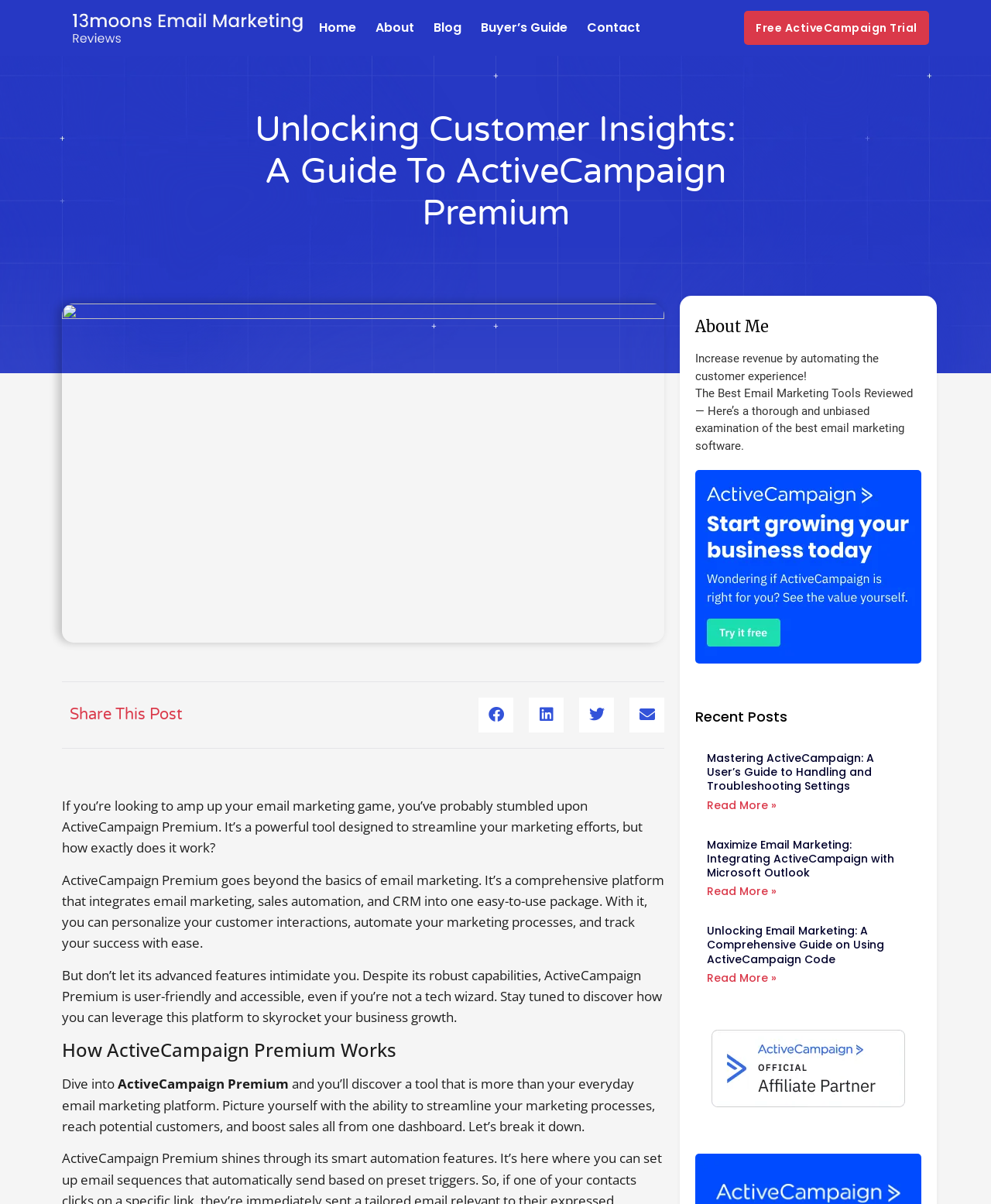Bounding box coordinates must be specified in the format (top-left x, top-left y, bottom-right x, bottom-right y). All values should be floating point numbers between 0 and 1. What are the bounding box coordinates of the UI element described as: Contact

[0.592, 0.0, 0.646, 0.046]